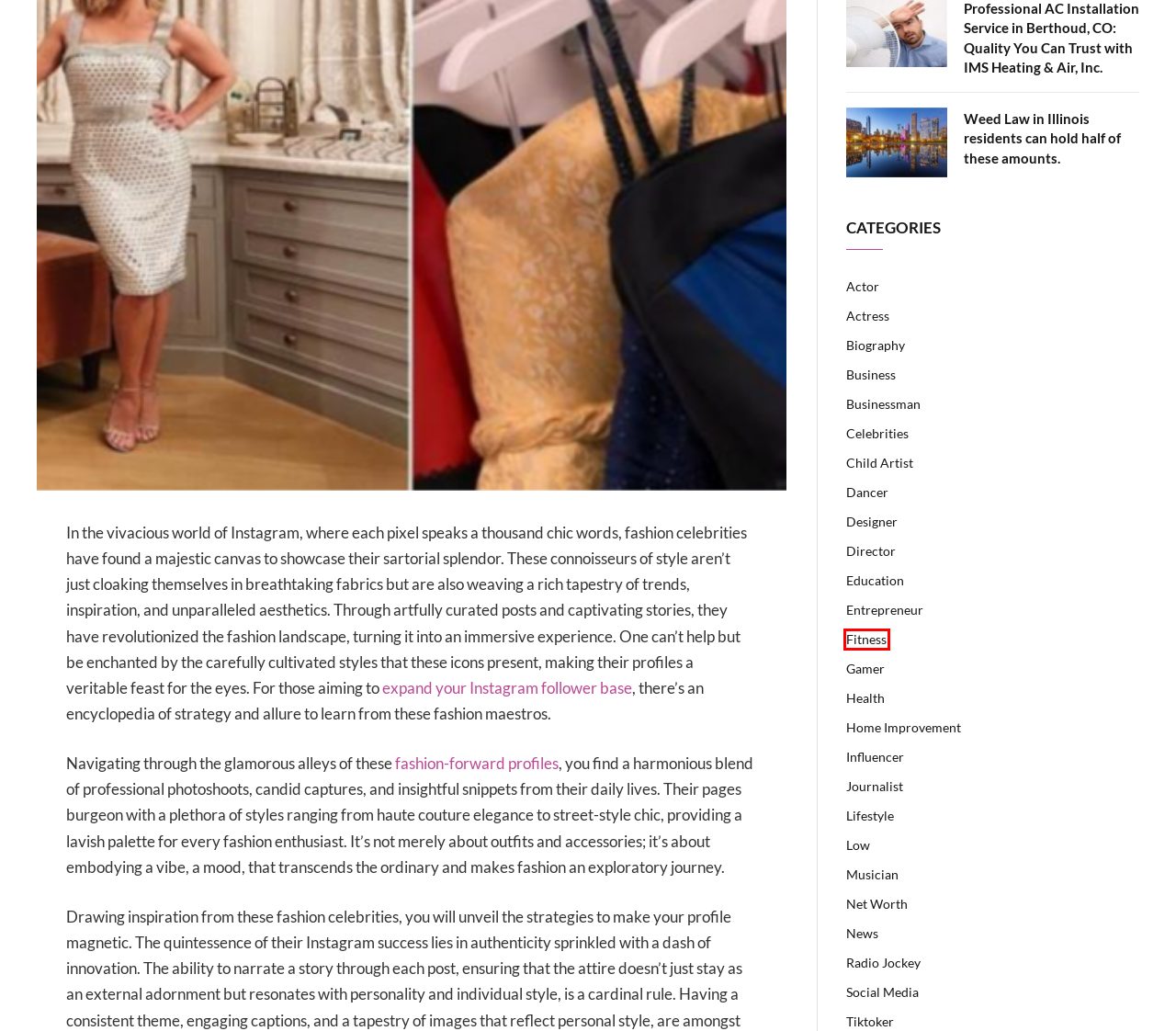Review the screenshot of a webpage that includes a red bounding box. Choose the webpage description that best matches the new webpage displayed after clicking the element within the bounding box. Here are the candidates:
A. Weed Law in Illinois residents can hold half of these amounts. - StarWiKiBio
B. Fitness Archives - StarWiKiBio
C. News Archives - StarWiKiBio
D. Home Improvement Archives - StarWiKiBio
E. Gamer Archives - StarWiKiBio
F. Health Archives - StarWiKiBio
G. Low Archives - StarWiKiBio
H. The Key Autumn/Winter 2023 Trends To Know Now | British Vogue

B